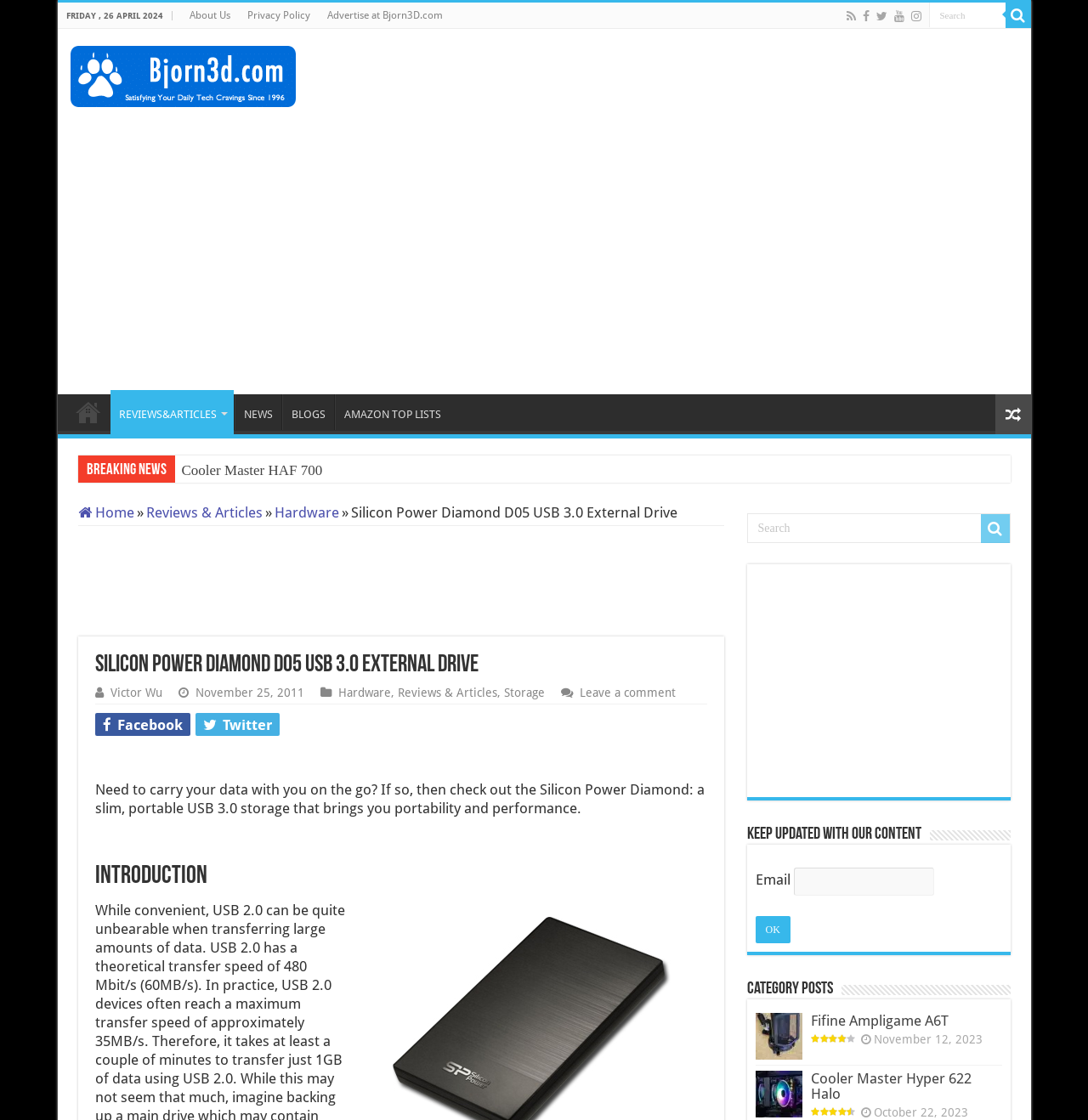Who is the author of the review on this webpage?
Provide a fully detailed and comprehensive answer to the question.

I found the answer by looking at the text 'Victor Wu' which is located near the top of the webpage, indicating that Victor Wu is the author of the review.